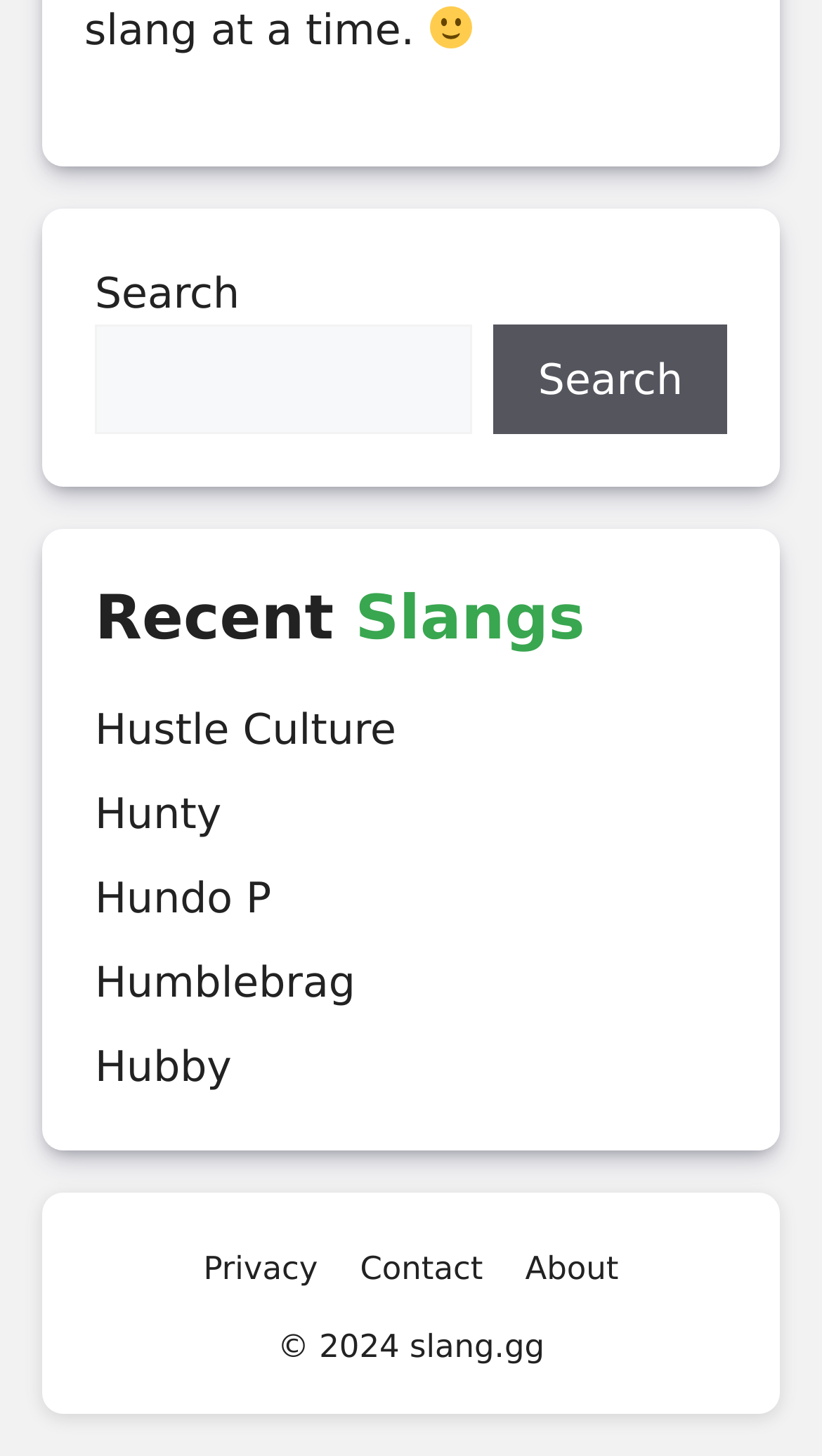What is the purpose of the search box?
Give a detailed explanation using the information visible in the image.

The search box is located in the top section of the webpage, with a label 'Search' and a button next to it. This suggests that the user can input a slang term and search for its meaning or related information.